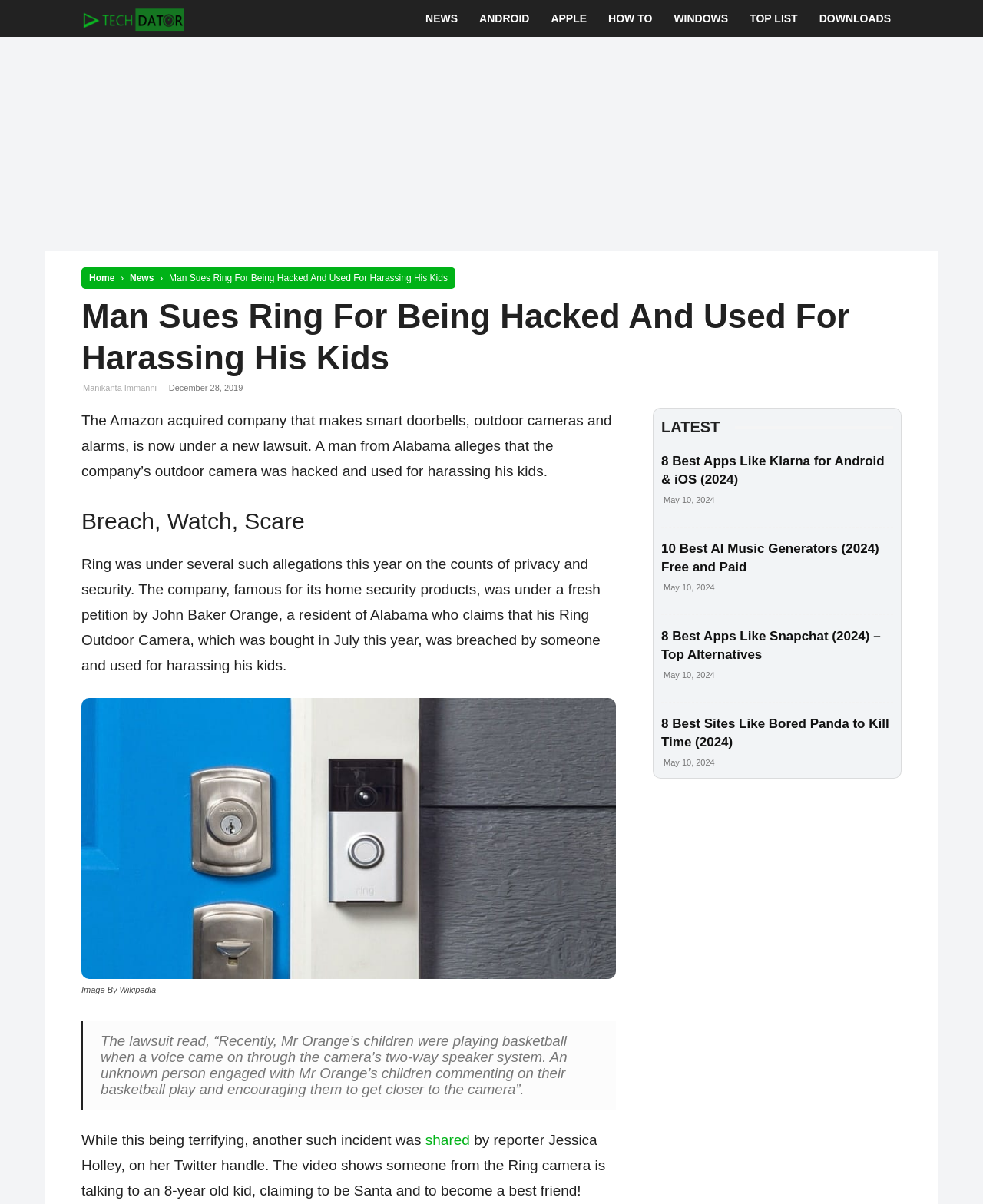Please specify the bounding box coordinates of the region to click in order to perform the following instruction: "Check the latest news".

[0.673, 0.346, 0.909, 0.364]